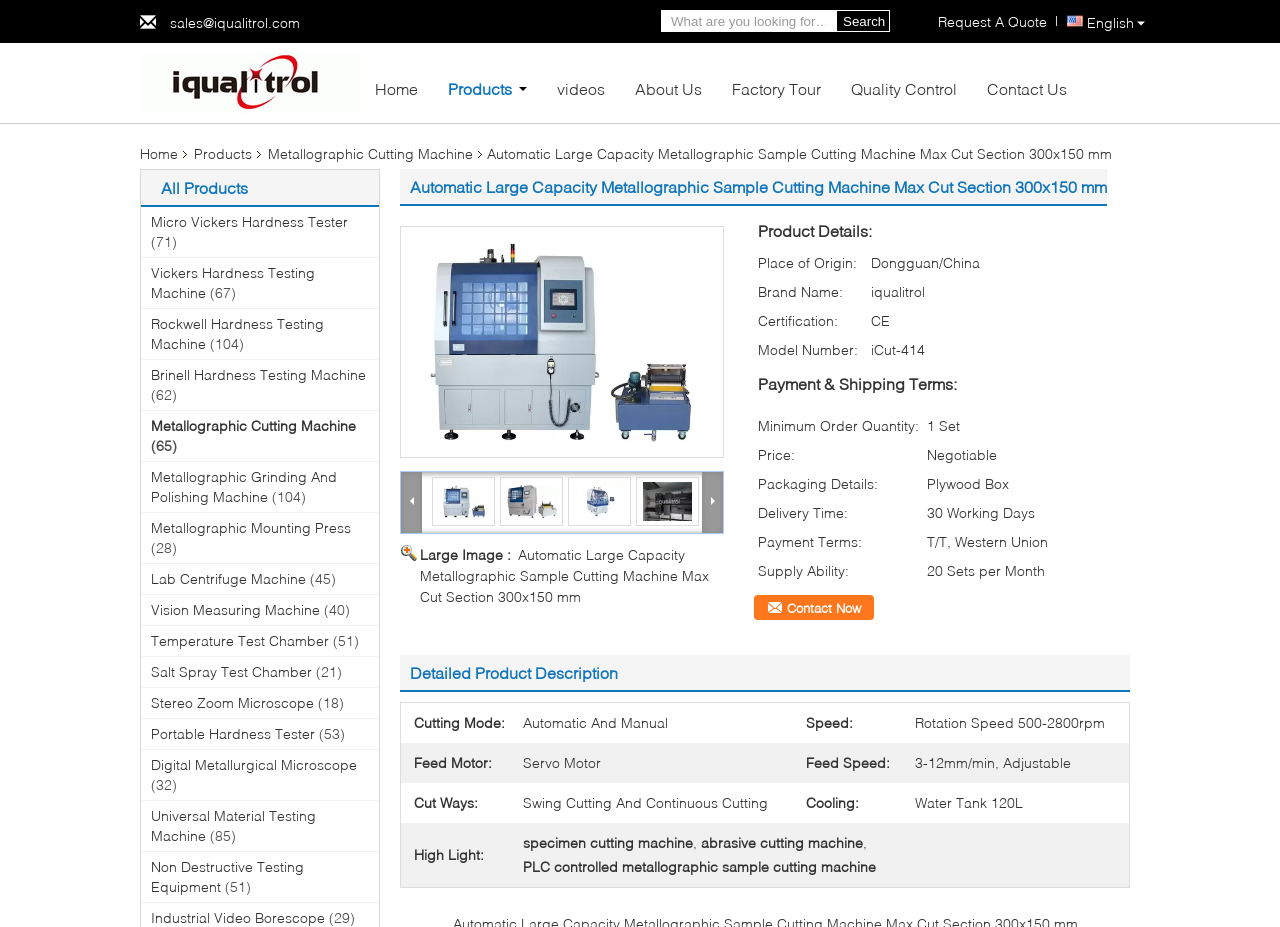Explain in detail what is displayed on the webpage.

This webpage is about a product called "Automatic Large Capacity Metallographic Sample Cutting Machine Max Cut Section 300x150 mm" from a company called Dongguan Quality Control Technology Co., Ltd. 

At the top of the page, there is a navigation menu with links to "Home", "Products", "Videos", "About Us", "Factory Tour", "Quality Control", and "Contact Us". Below the navigation menu, there is a search bar with a "Search" button. 

On the left side of the page, there is a list of product categories, including "Micro Vickers Hardness Tester", "Vickers Hardness Testing Machine", "Rockwell Hardness Testing Machine", and many others. Each category has a number in parentheses, indicating the number of products in that category.

In the main content area, there is a large image of the product, accompanied by a detailed description and specifications. The product description is divided into sections, including a brief introduction, product features, and technical specifications. There are also several tables and grids that provide more detailed information about the product.

At the top right corner of the page, there are links to "sales@iqualitrol.com" and "English", indicating the language of the webpage. There is also a "Request A Quote" button.